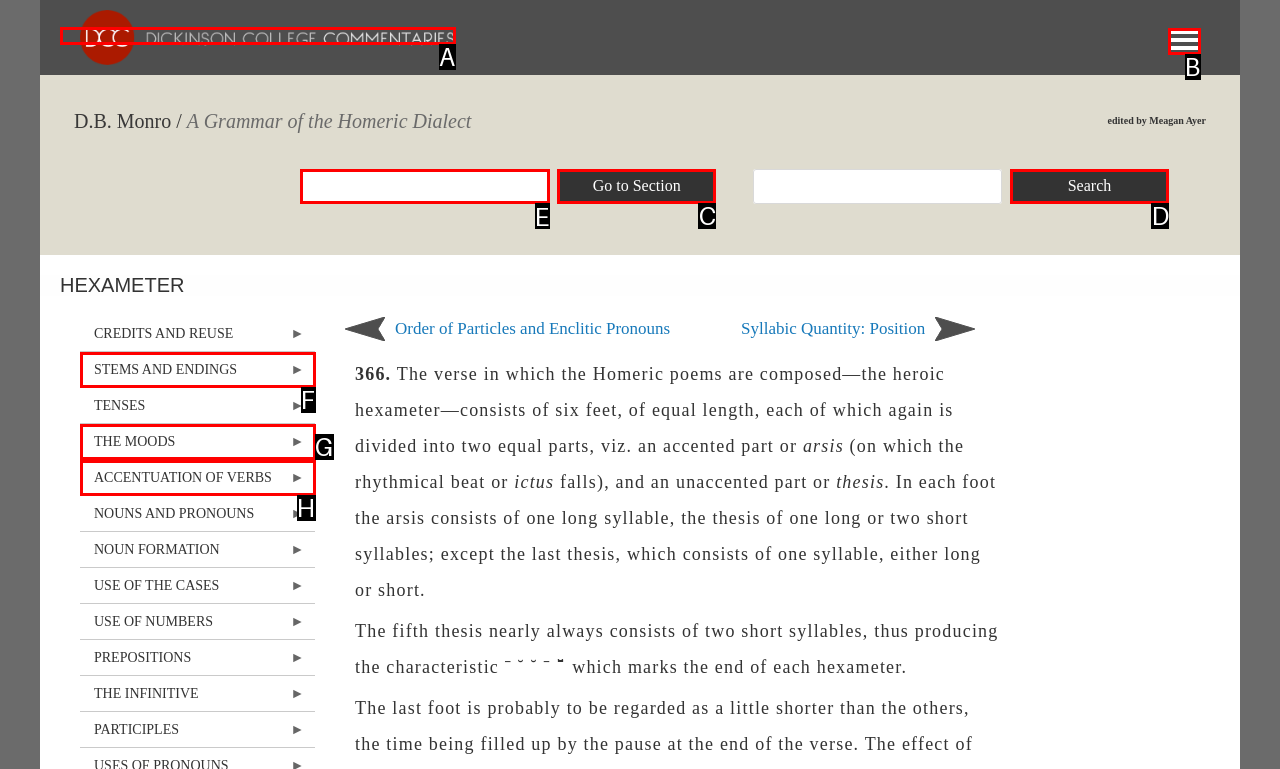For the task: Enter text in the top textbox, identify the HTML element to click.
Provide the letter corresponding to the right choice from the given options.

E